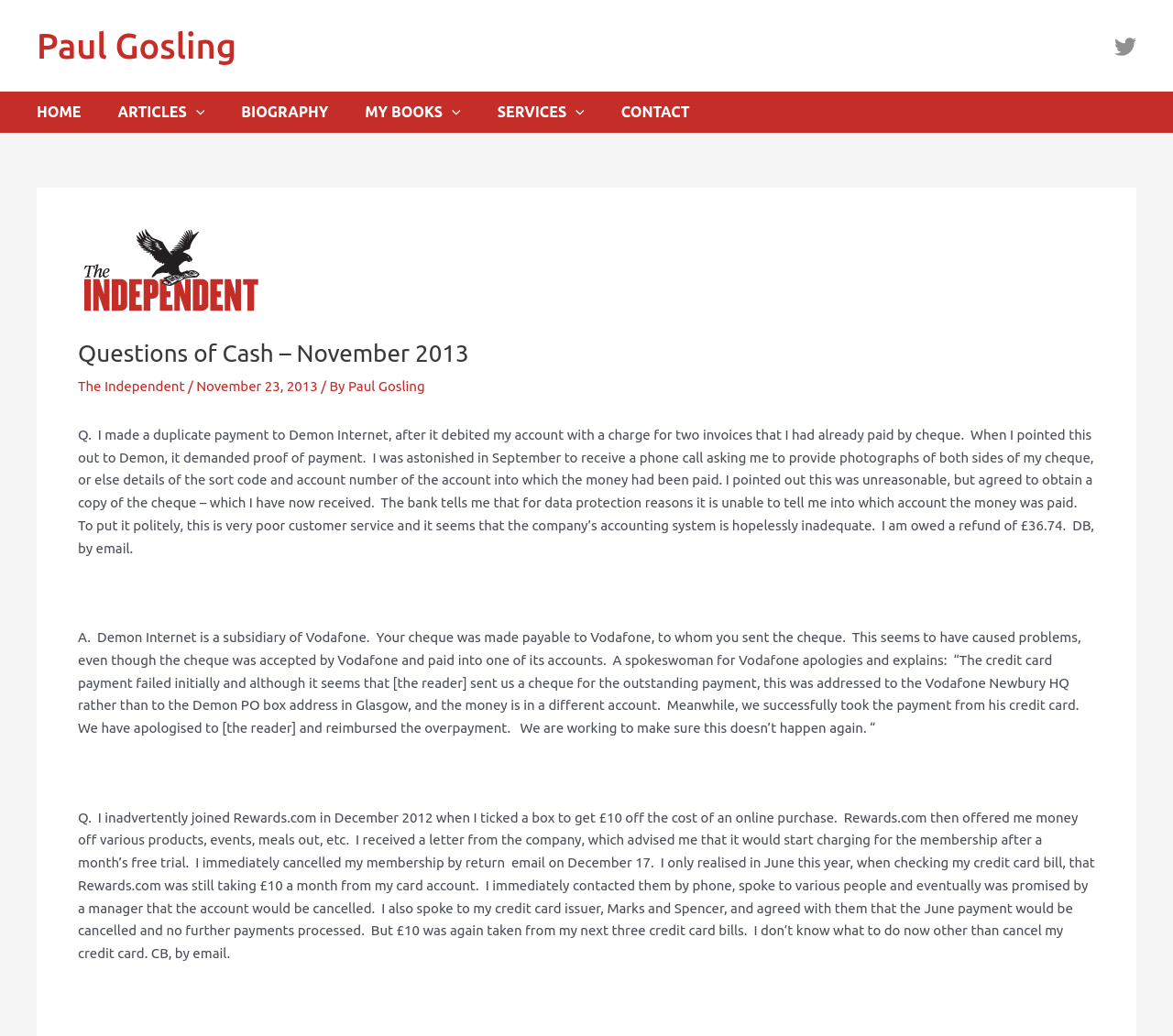Please locate the bounding box coordinates of the element that should be clicked to achieve the given instruction: "Click on the 'CONTACT' link".

[0.53, 0.088, 0.619, 0.128]